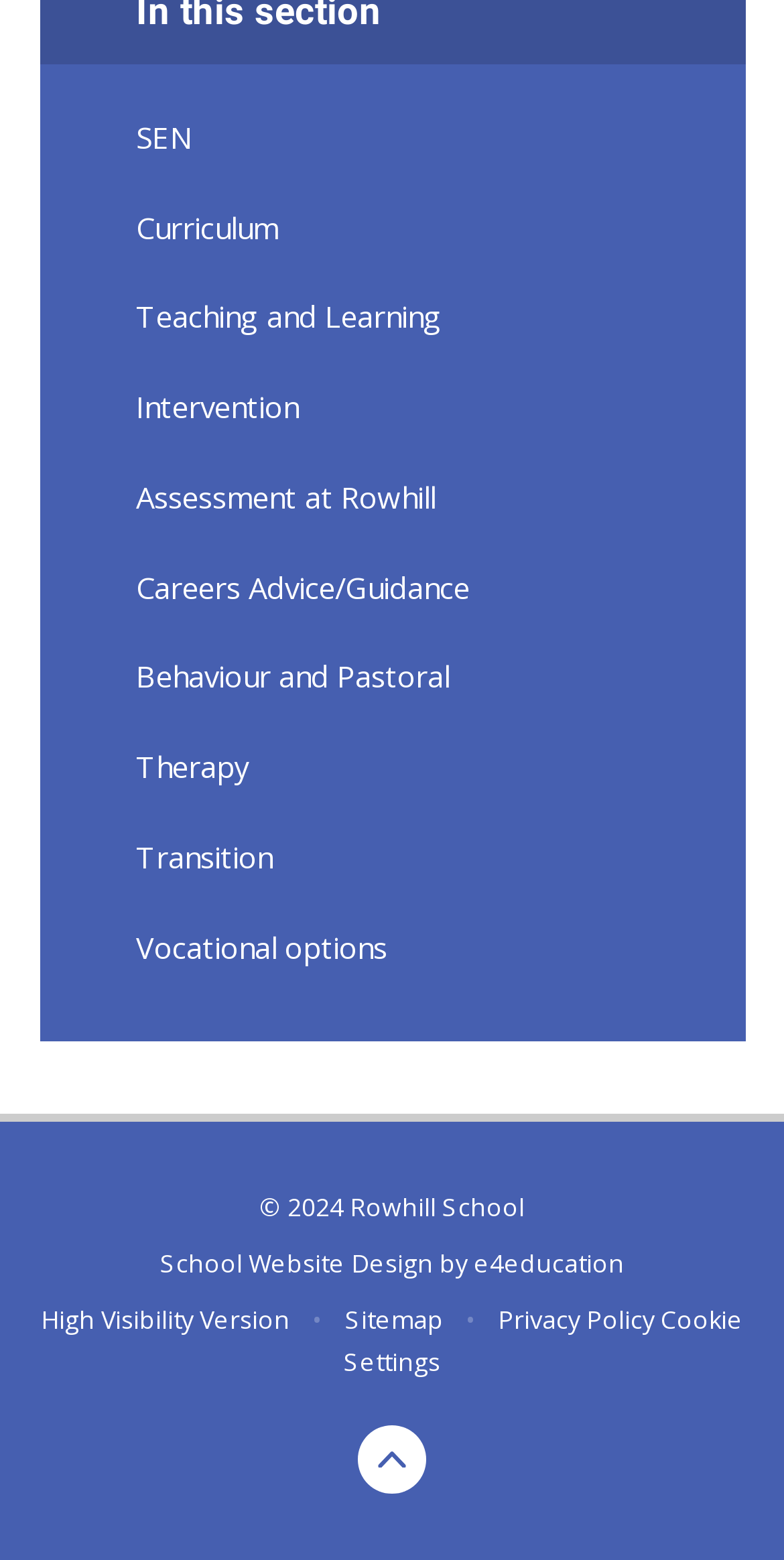Please identify the bounding box coordinates of the clickable element to fulfill the following instruction: "Open Sitemap". The coordinates should be four float numbers between 0 and 1, i.e., [left, top, right, bottom].

[0.44, 0.835, 0.565, 0.857]